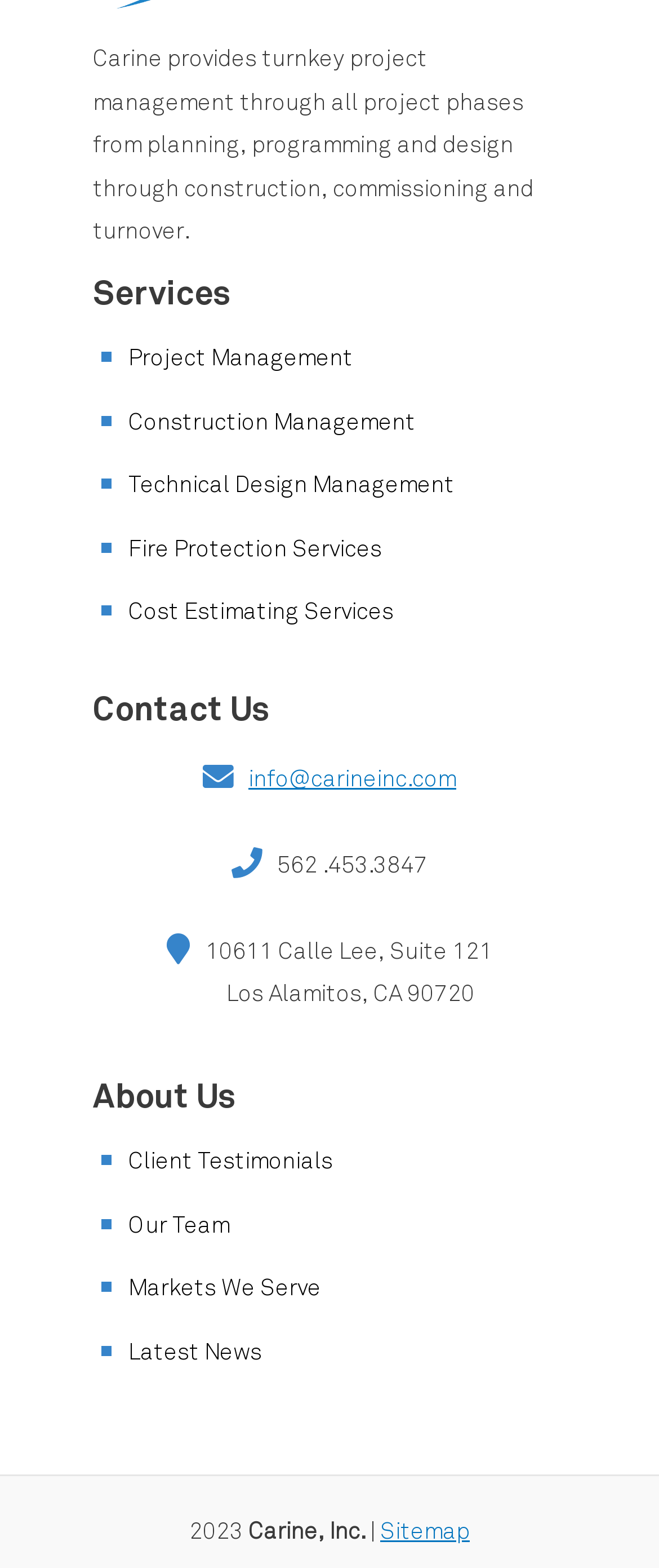Determine the coordinates of the bounding box that should be clicked to complete the instruction: "View Client Testimonials". The coordinates should be represented by four float numbers between 0 and 1: [left, top, right, bottom].

[0.195, 0.731, 0.505, 0.75]